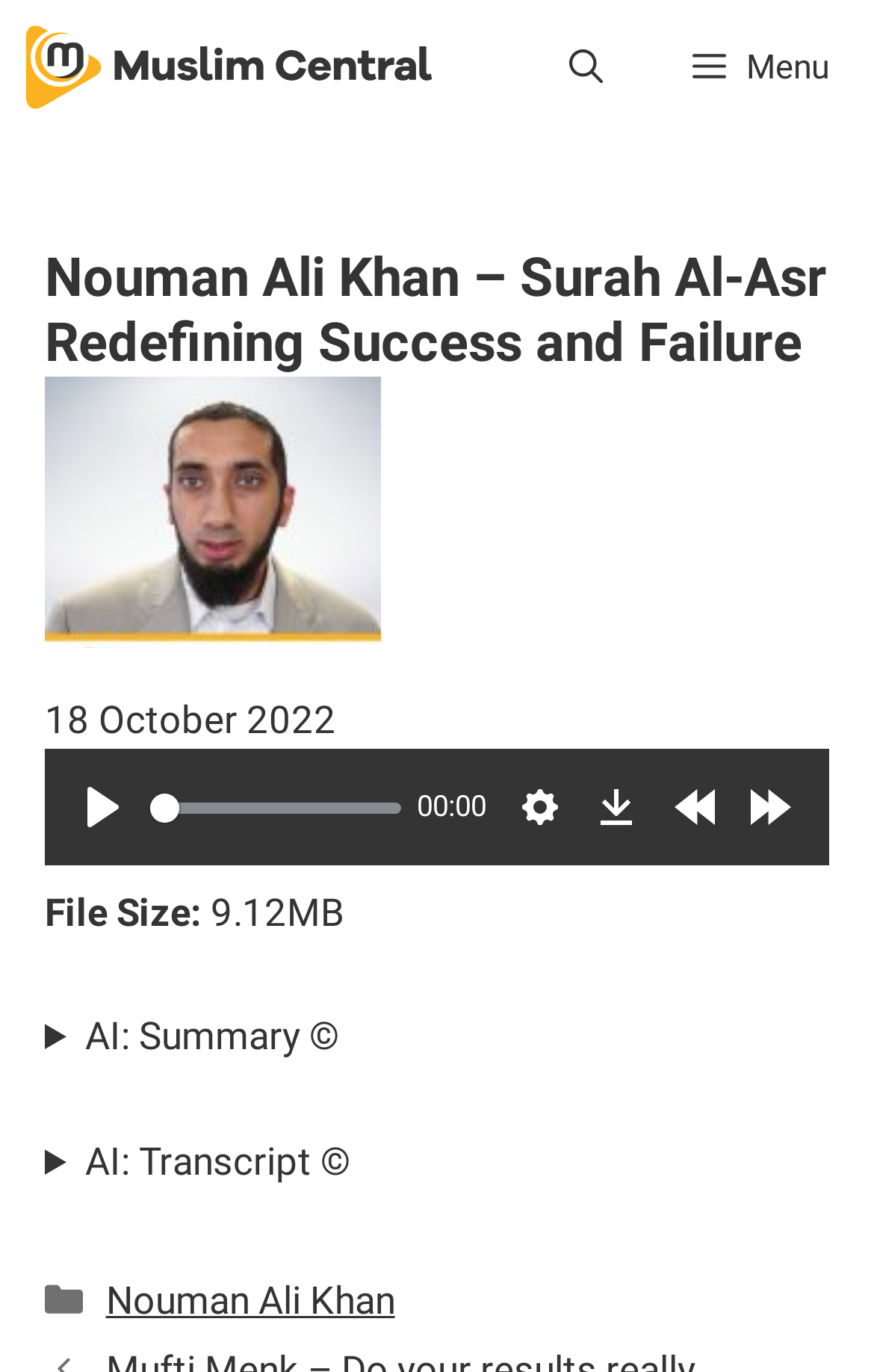Identify the bounding box for the given UI element using the description provided. Coordinates should be in the format (top-left x, top-left y, bottom-right x, bottom-right y) and must be between 0 and 1. Here is the description: aria-label="Open Search Bar"

[0.6, 0.0, 0.741, 0.098]